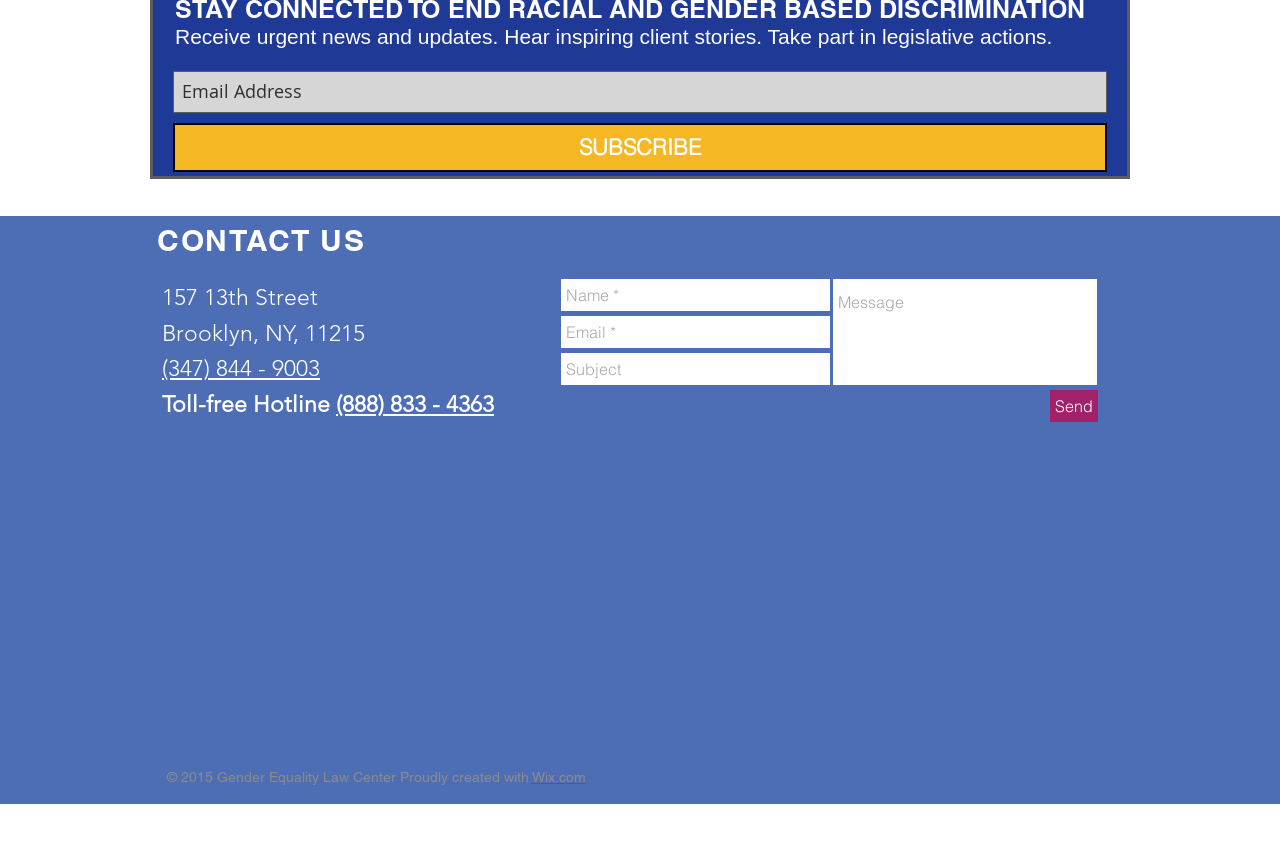What is the copyright year of the webpage?
Please elaborate on the answer to the question with detailed information.

The webpage contains a copyright notice at the bottom, which states '© 2015 Gender Equality Law Center', indicating that the copyright year is 2015.